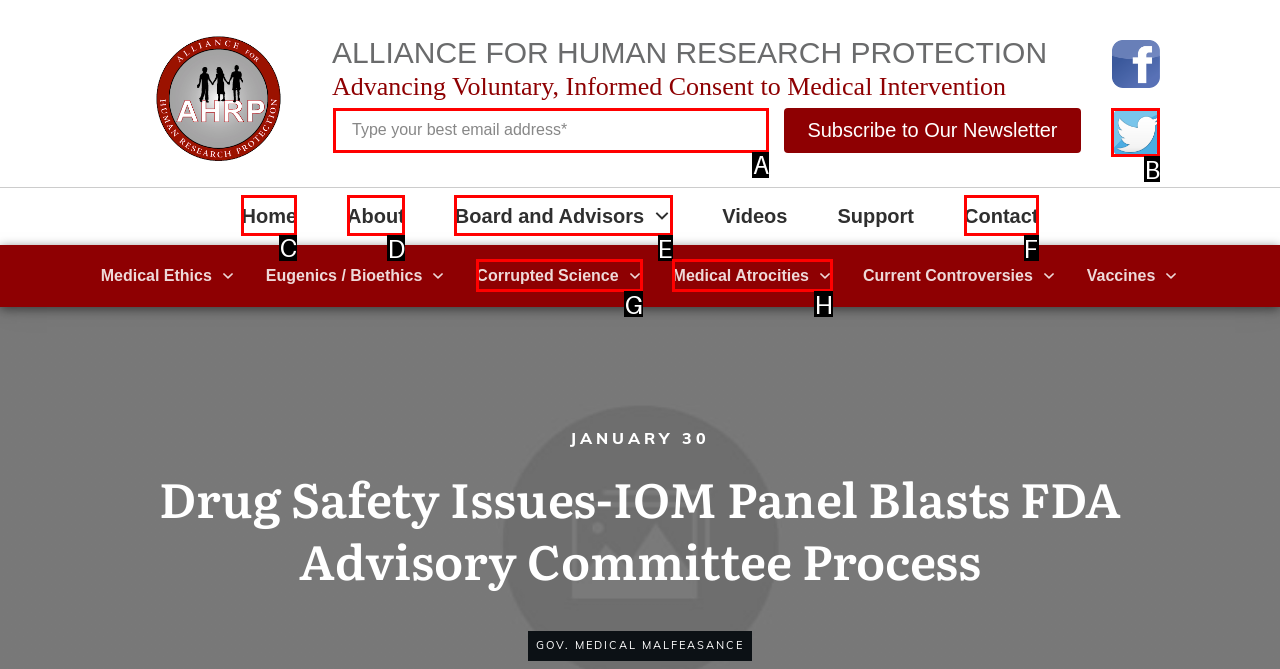Given the instruction: Go to Home page, which HTML element should you click on?
Answer with the letter that corresponds to the correct option from the choices available.

C